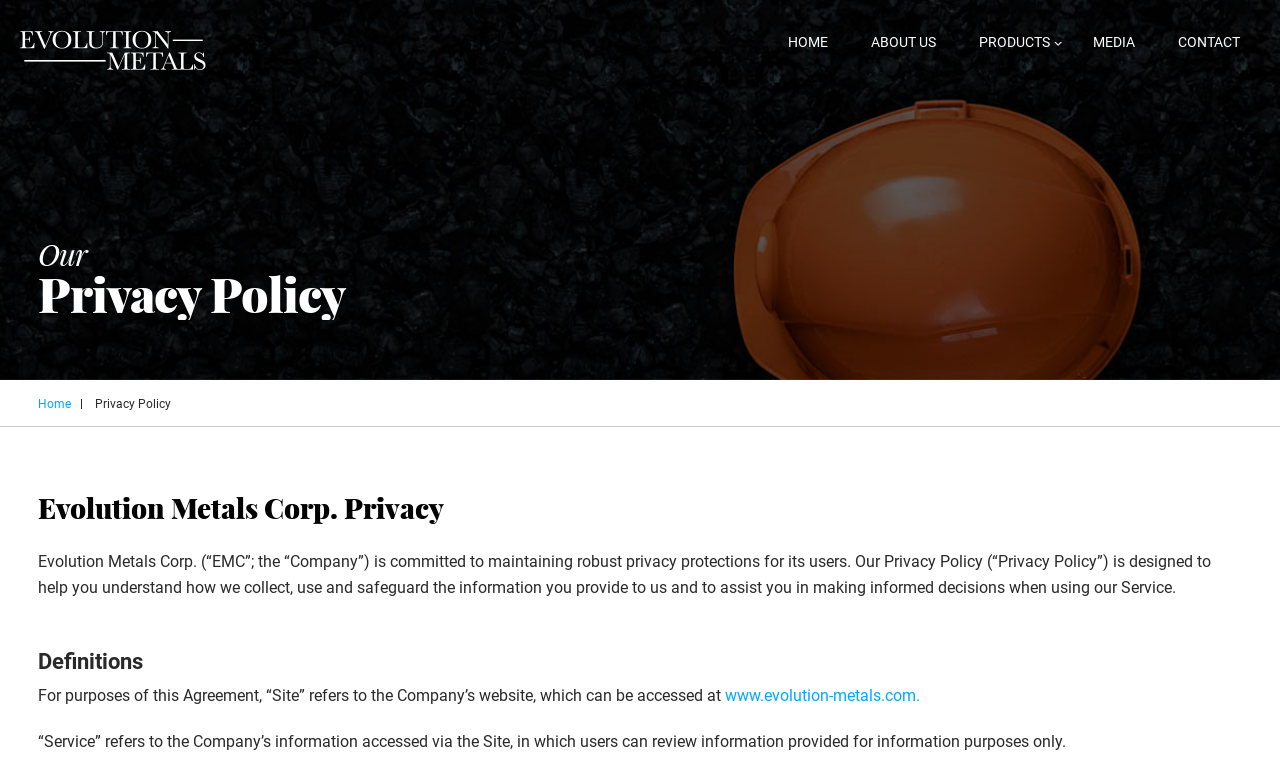How does the Company use user information?
Carefully examine the image and provide a detailed answer to the question.

The way the Company uses user information can be found in the StaticText 'Evolution Metals Corp. (“EMC”; the “Company”) is committed to maintaining robust privacy protections for its users. Our Privacy Policy (“Privacy Policy”) is designed to help you understand how we collect, use and safeguard the information you provide to us...' which is located at the top of the webpage.